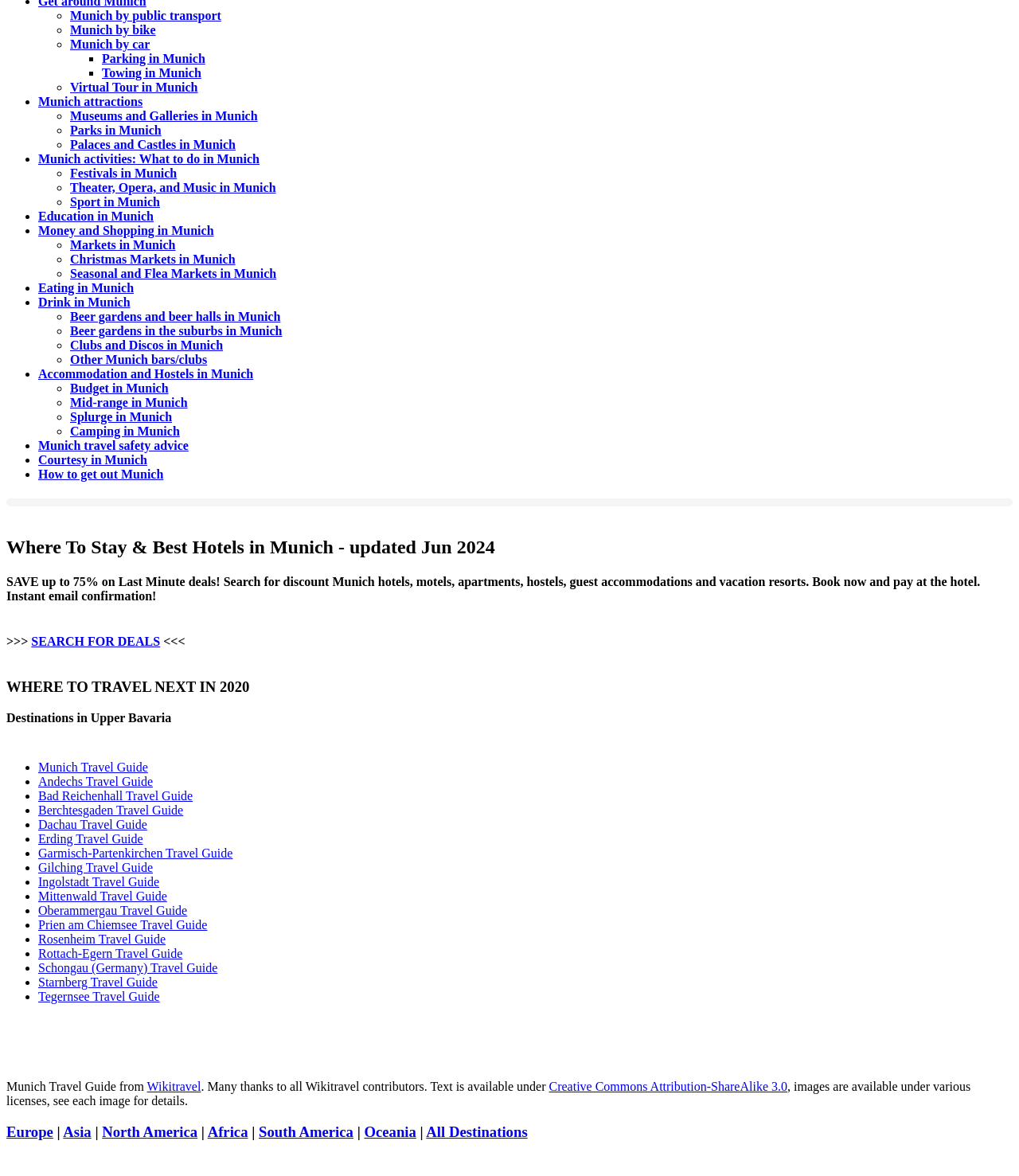Please identify the bounding box coordinates of the clickable area that will allow you to execute the instruction: "Explore Destinations in Upper Bavaria".

[0.006, 0.605, 0.168, 0.616]